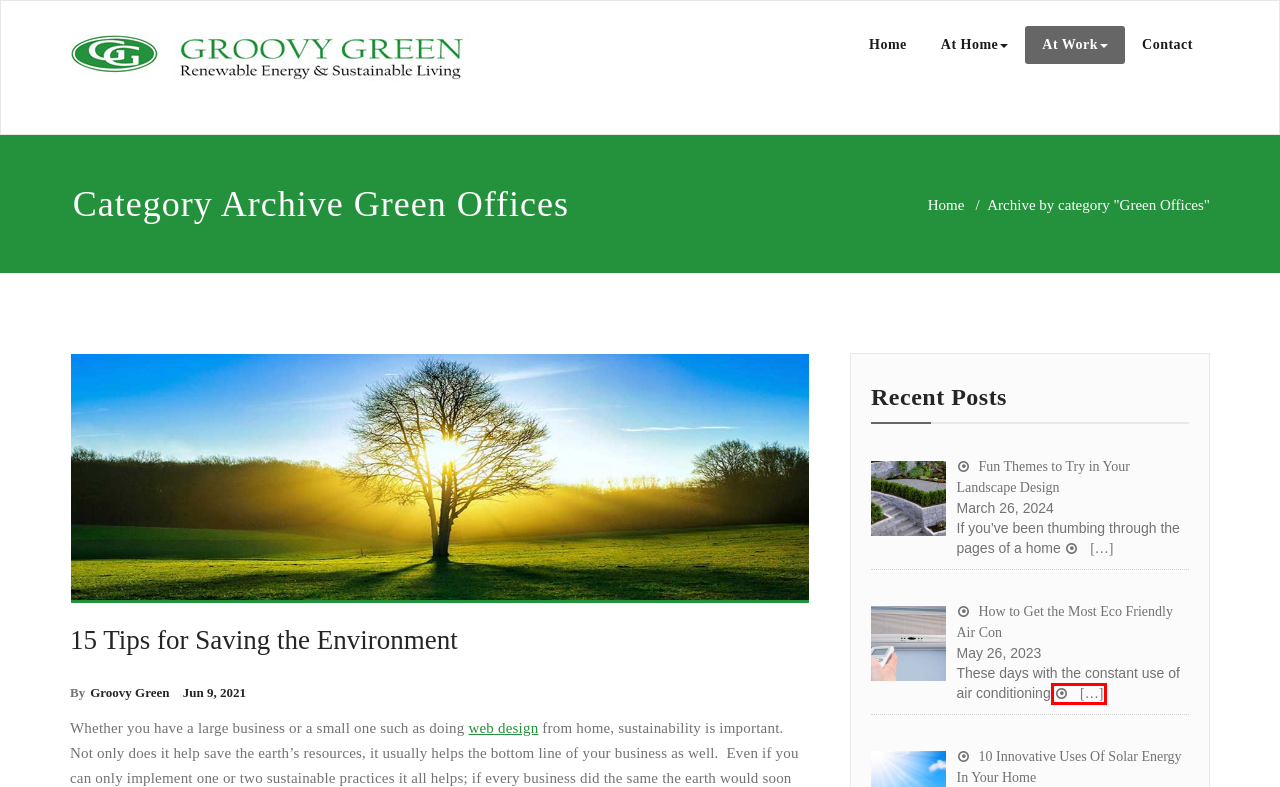Examine the screenshot of the webpage, noting the red bounding box around a UI element. Pick the webpage description that best matches the new page after the element in the red bounding box is clicked. Here are the candidates:
A. Sustainable Living – Groovy Green
B. June 2021 – Groovy Green
C. Groovy Green – Groovy Green
D. Web Design Perth | Website Designers & Developers - Slinky Web Design, Perth WA
E. Fun Themes to Try in Your Landscape Design – Groovy Green
F. How to Get the Most Eco Friendly Air Con – Groovy Green
G. 15 Tips for Saving the Environment – Groovy Green
H. What is an LED Display? - Definition from Techopedia

F